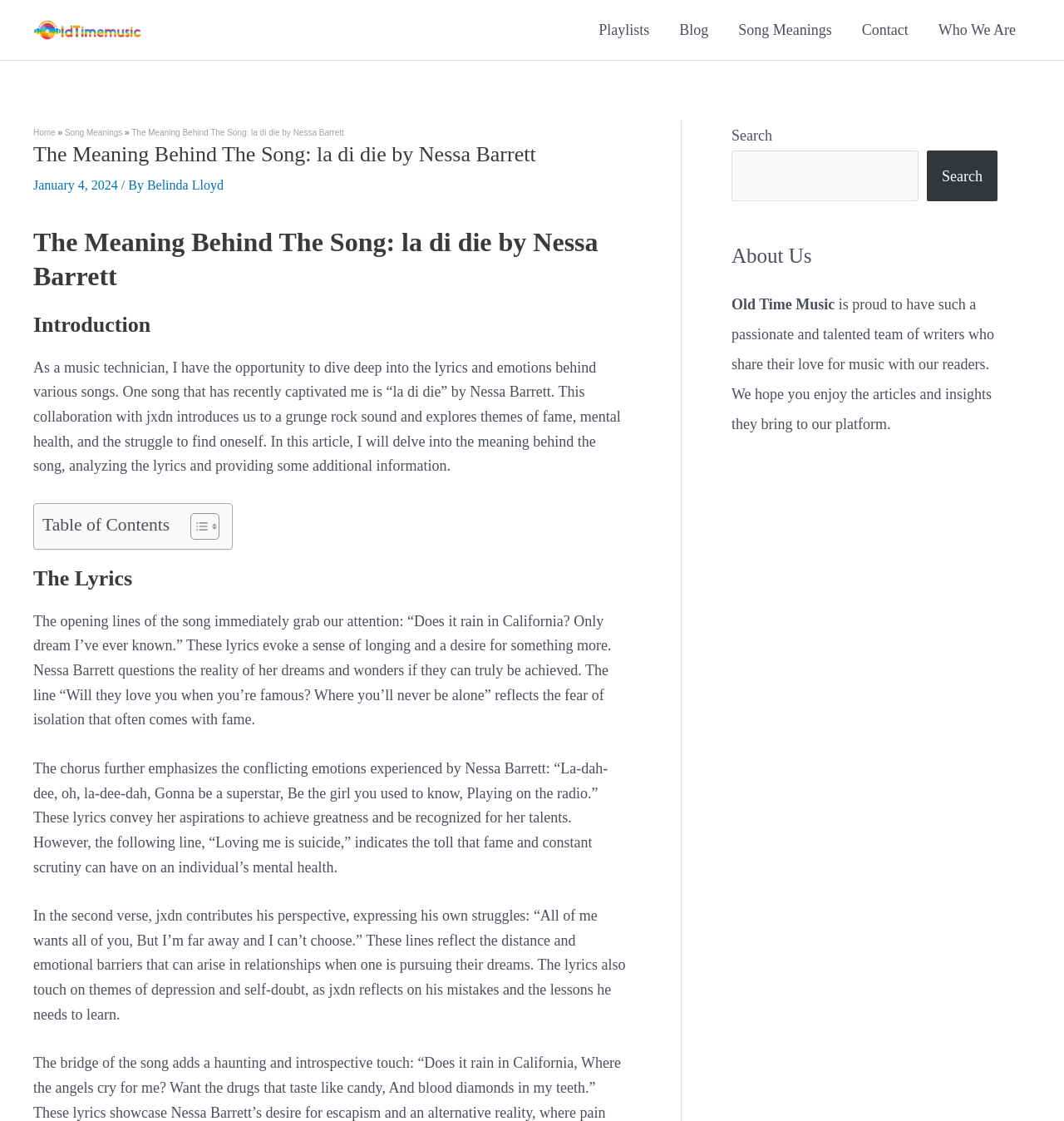Using the description: "alt="Ad"", identify the bounding box of the corresponding UI element in the screenshot.

None